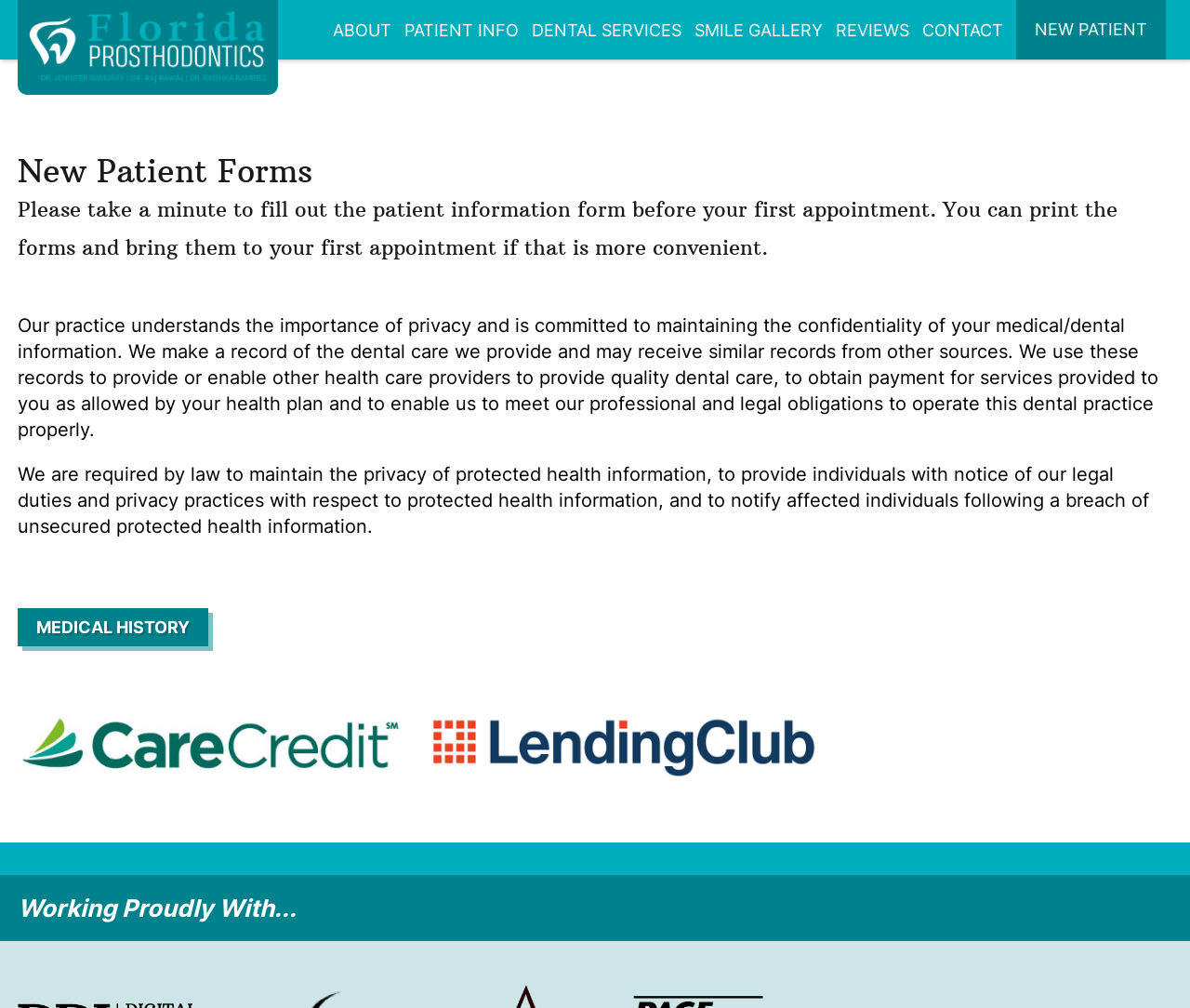What is the name of the financing option displayed on the webpage?
Using the image, answer in one word or phrase.

Care Credit